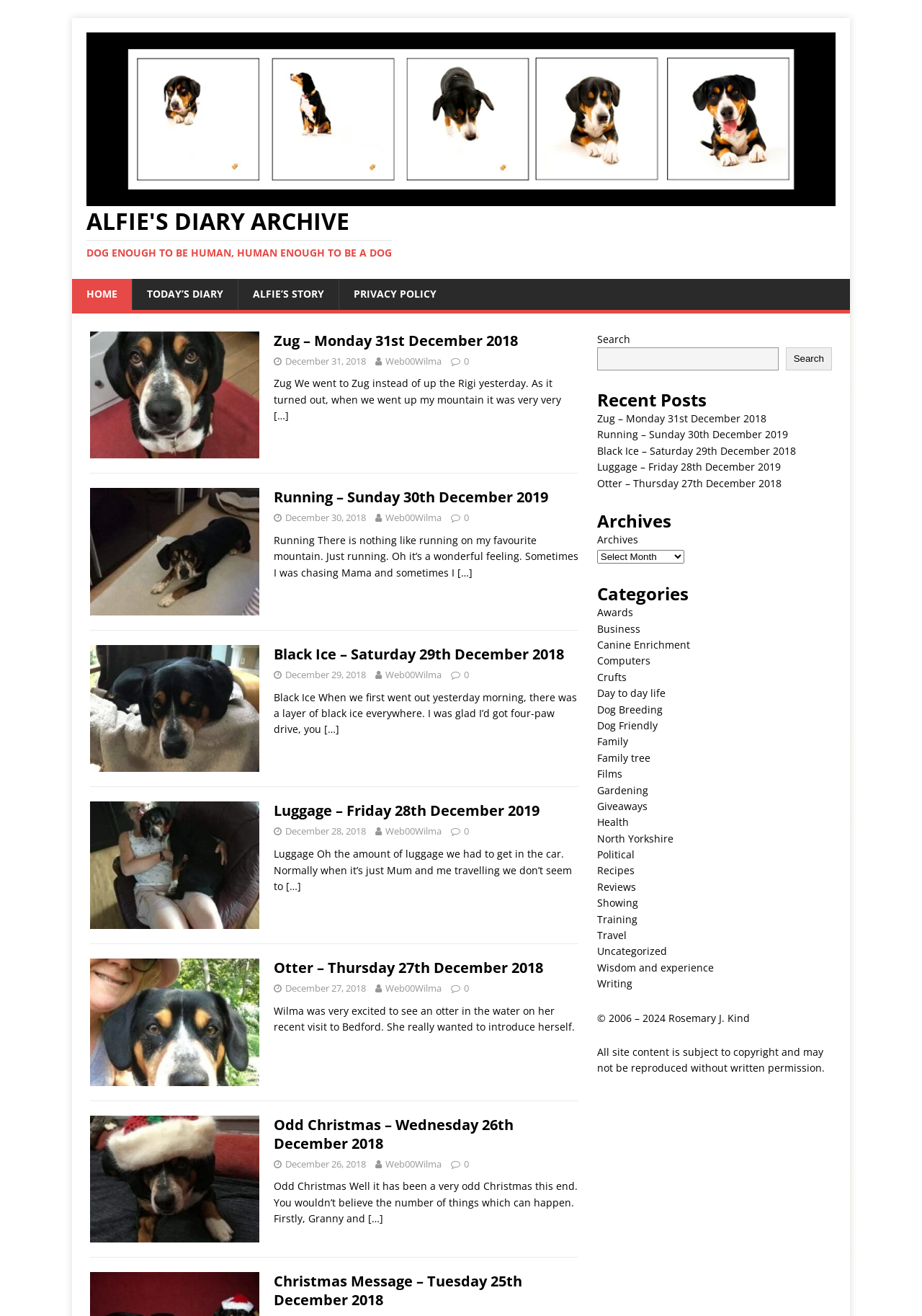Please provide a comprehensive answer to the question based on the screenshot: What is the theme of the diary archive?

The theme of the diary archive can be inferred from the content of the articles, which are written from the perspective of a dog named Alfie and describe his daily life and experiences.